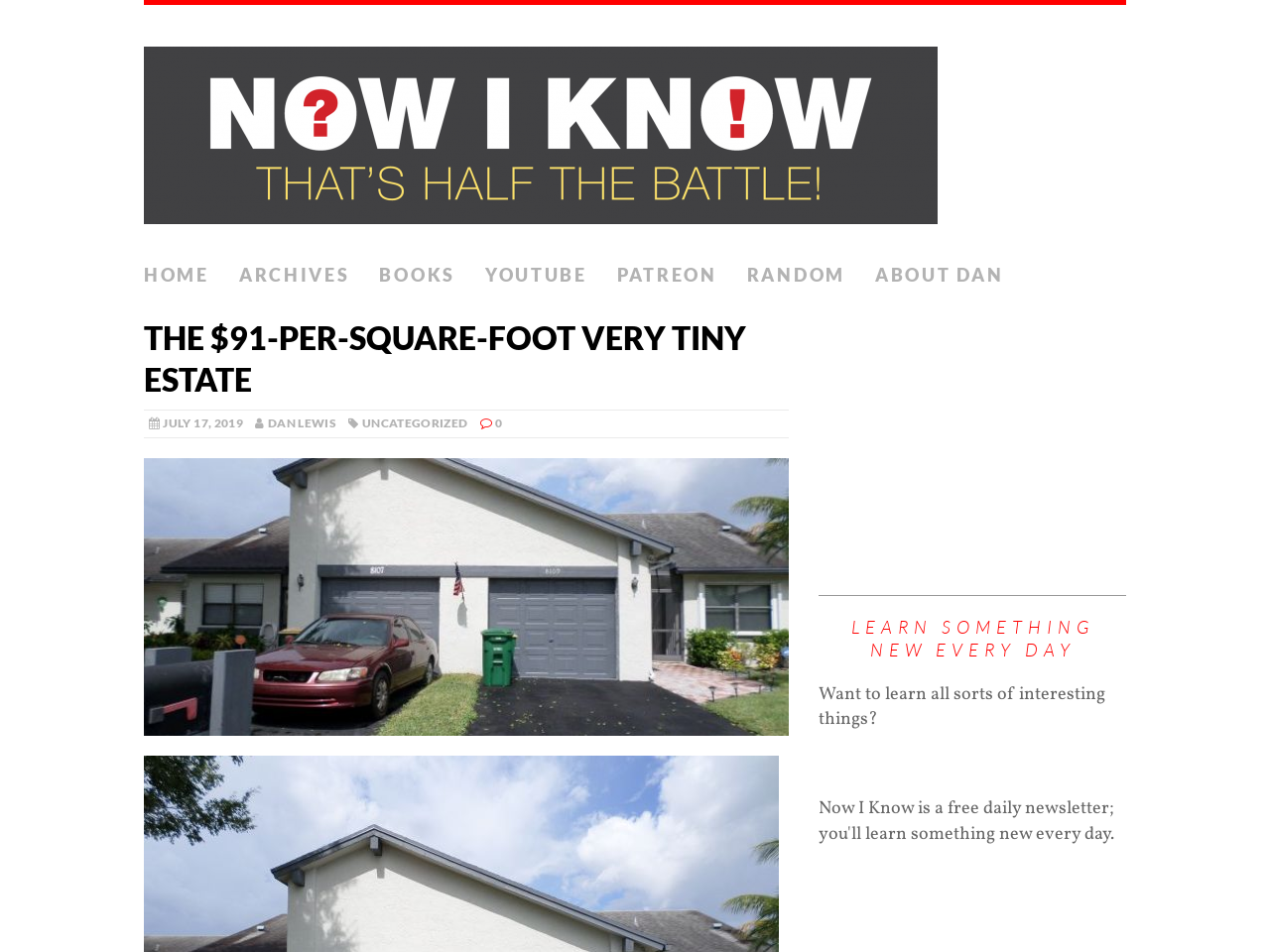What is the date of the article?
Utilize the image to construct a detailed and well-explained answer.

I found the date of the article by looking at the section below the main heading, where I saw a static text element with the date 'JULY 17, 2019'.